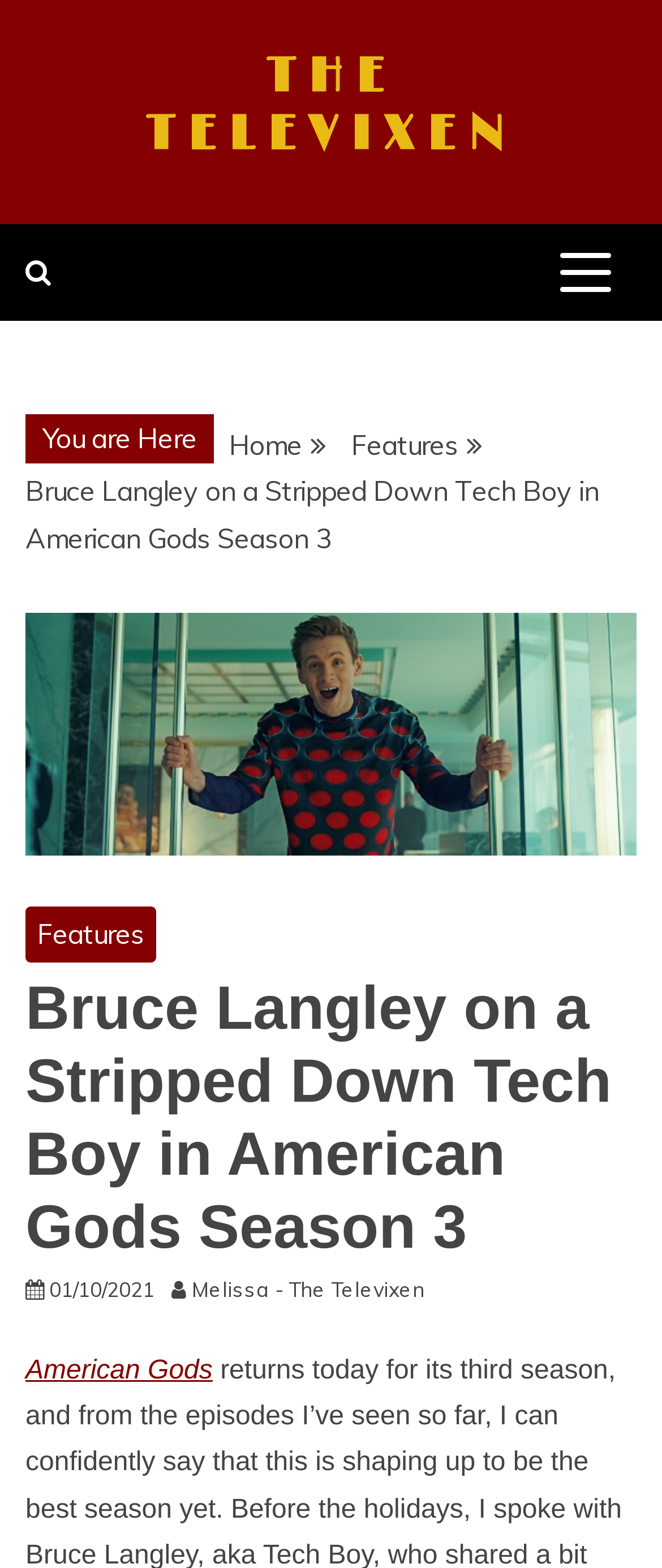Who is the author of the article?
Answer briefly with a single word or phrase based on the image.

Melissa